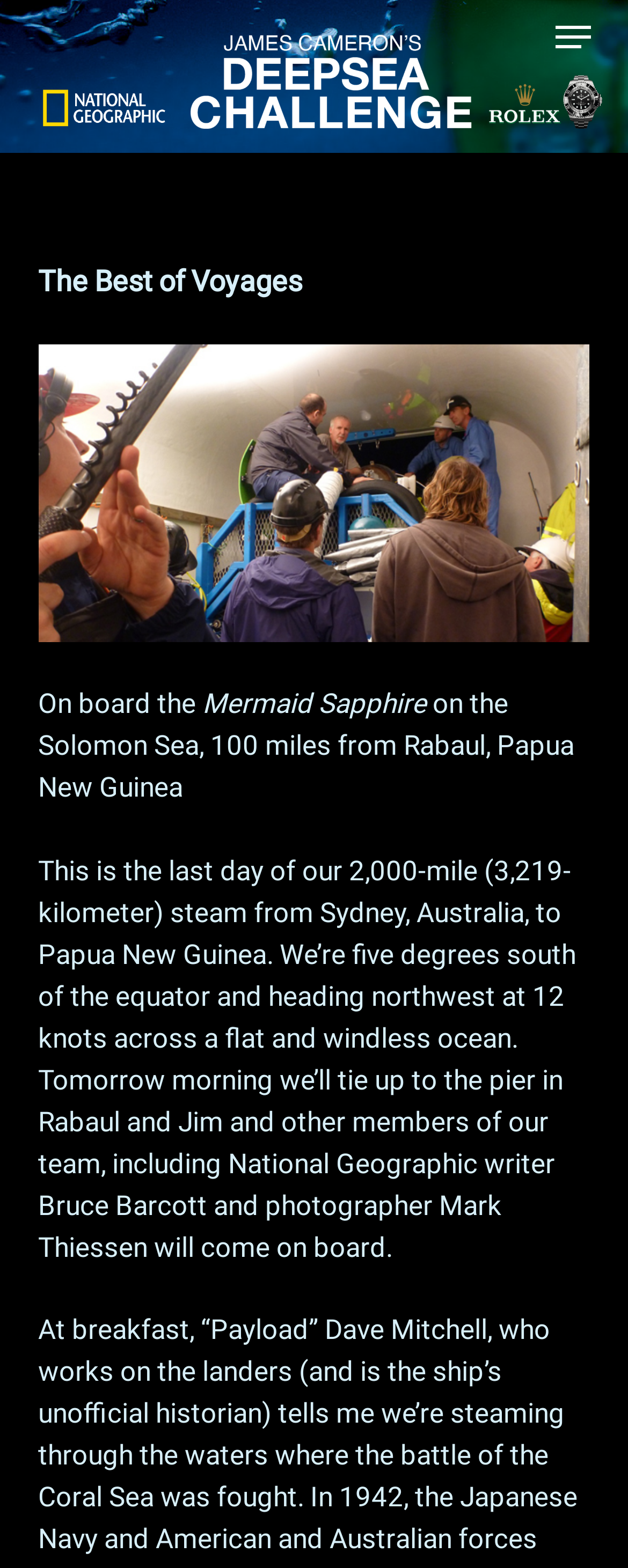Using the information shown in the image, answer the question with as much detail as possible: Where is the ship currently located?

From the StaticText element with the text 'on the Solomon Sea, 100 miles from Rabaul, Papua New Guinea', I inferred that the ship is currently located in the Solomon Sea.